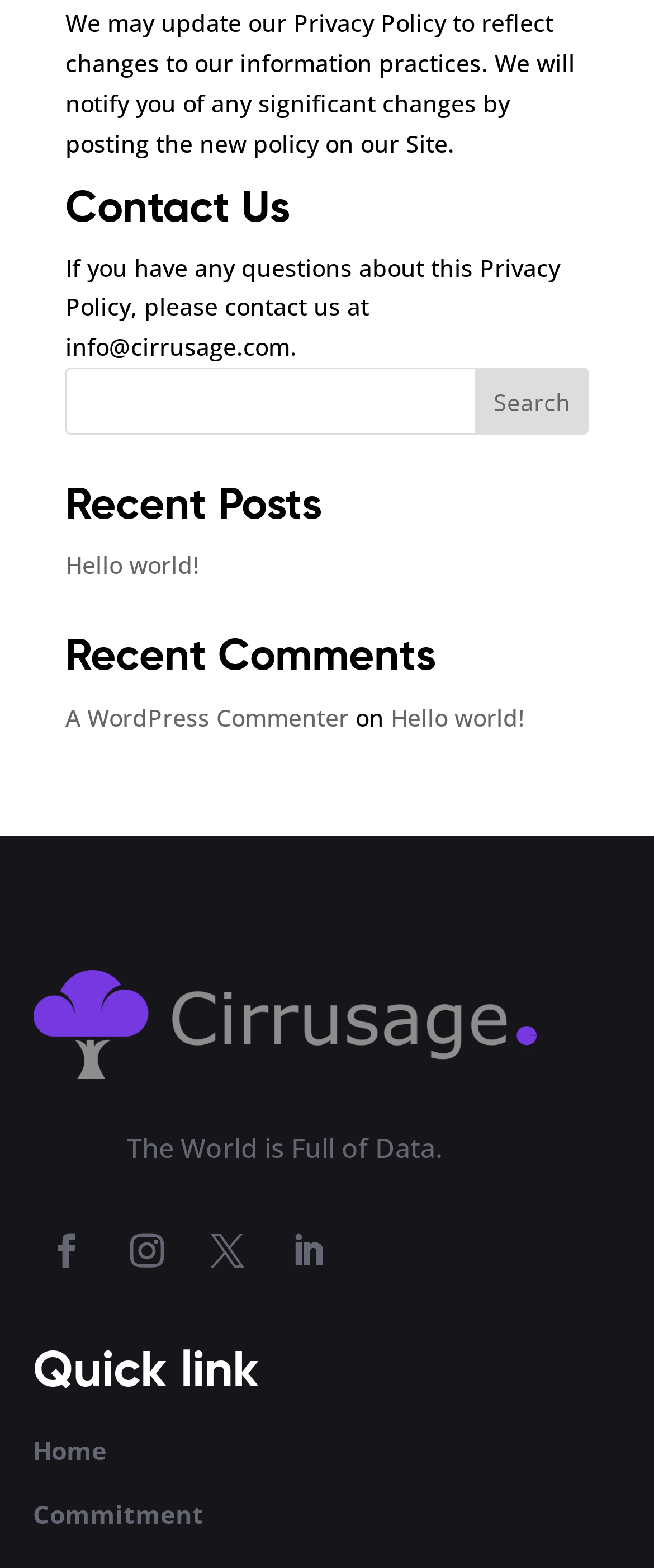Determine the bounding box coordinates for the HTML element mentioned in the following description: "parent_node: Search name="s"". The coordinates should be a list of four floats ranging from 0 to 1, represented as [left, top, right, bottom].

[0.1, 0.234, 0.9, 0.277]